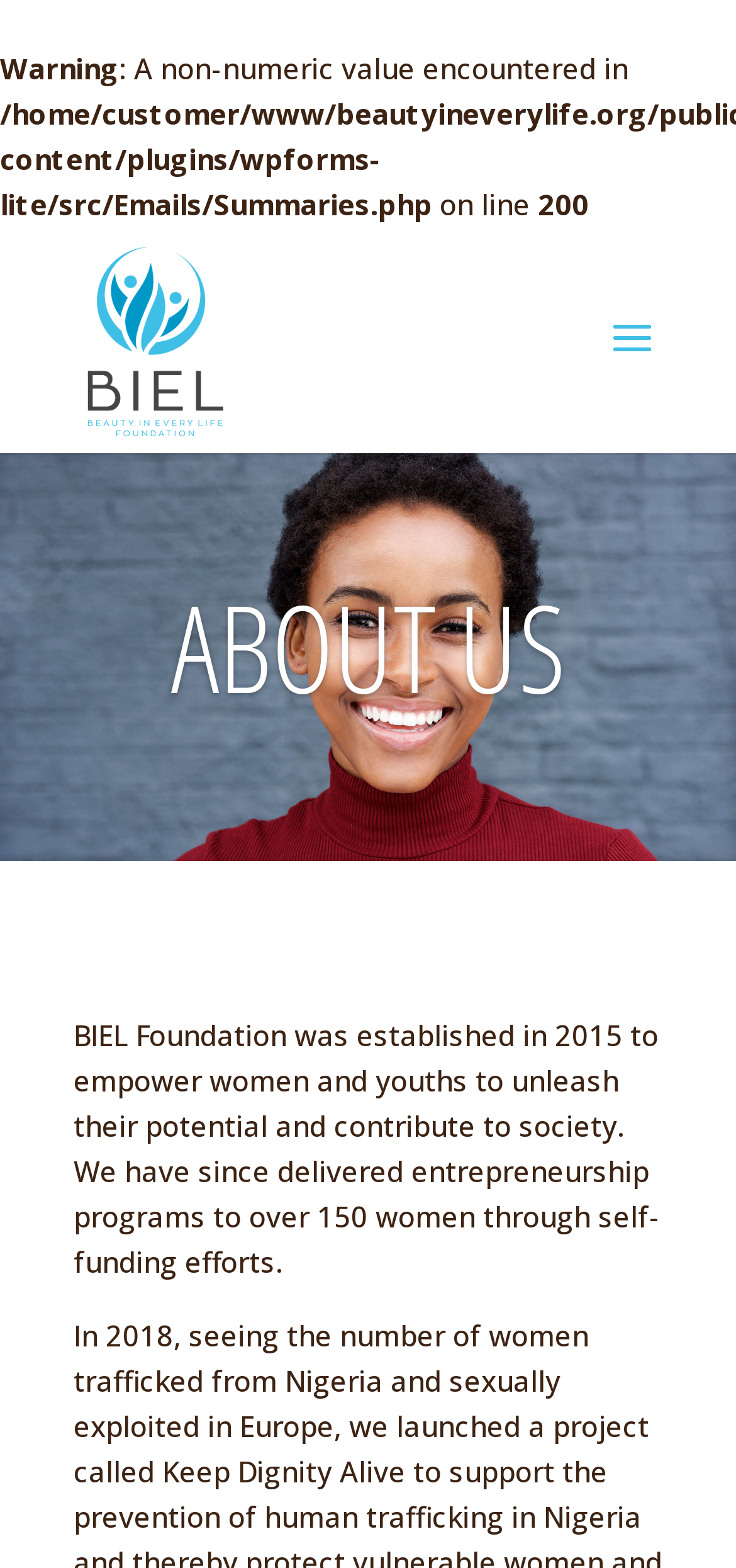What is the name of the foundation?
Please provide a single word or phrase in response based on the screenshot.

BIEL Foundation